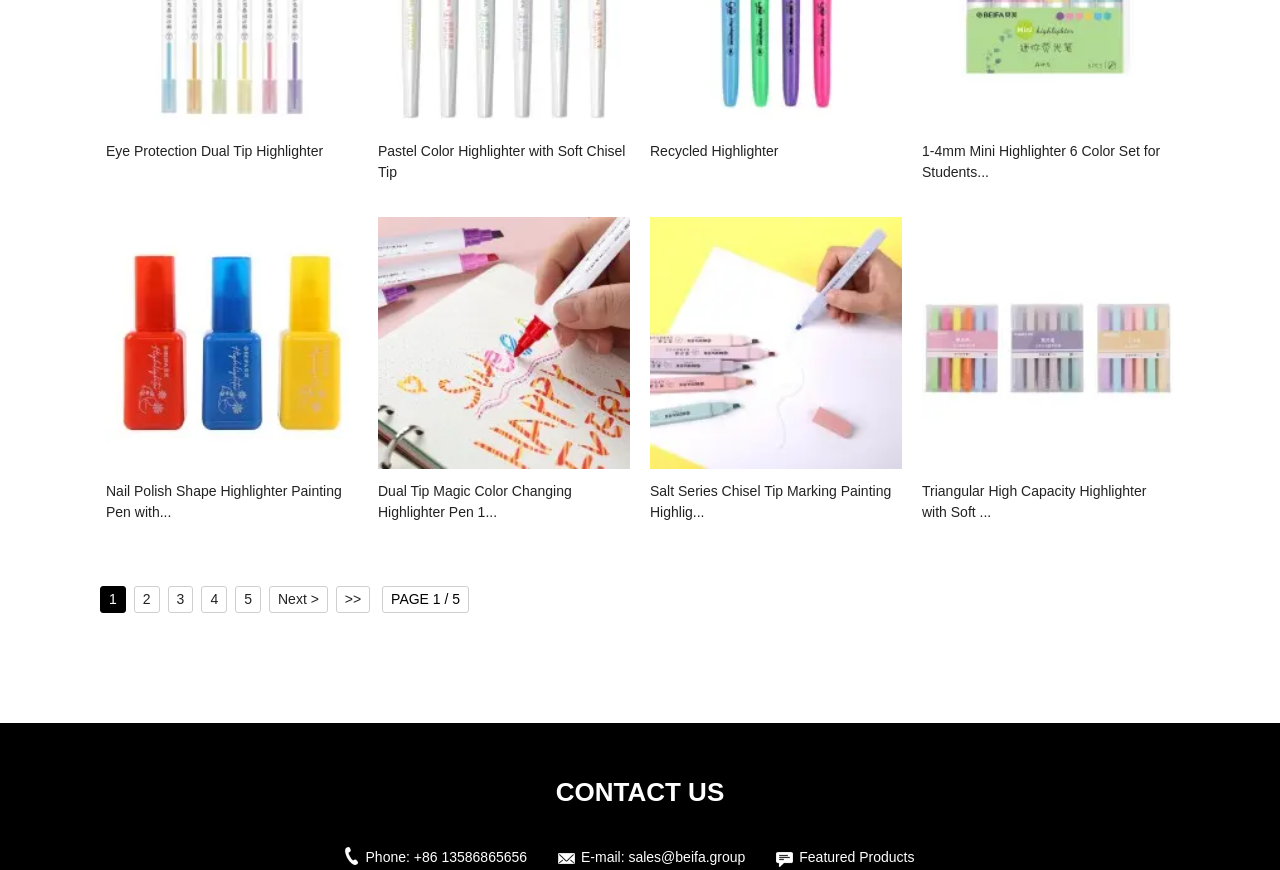Please locate the bounding box coordinates of the element that needs to be clicked to achieve the following instruction: "Go to page 2". The coordinates should be four float numbers between 0 and 1, i.e., [left, top, right, bottom].

[0.105, 0.673, 0.125, 0.704]